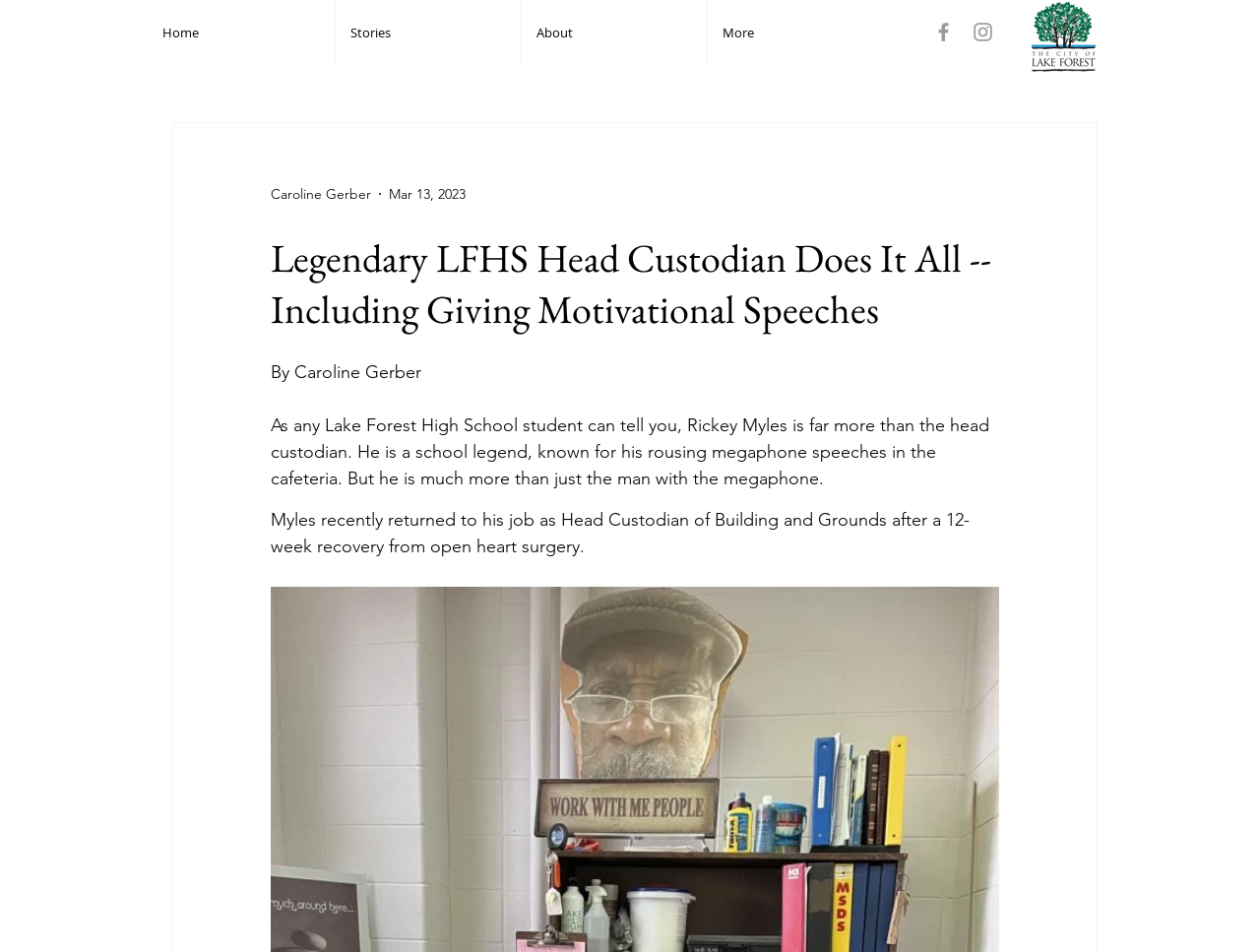By analyzing the image, answer the following question with a detailed response: What is the name of the school mentioned in the article?

I found the name of the school by reading the article text, which mentions 'Lake Forest High School student'.